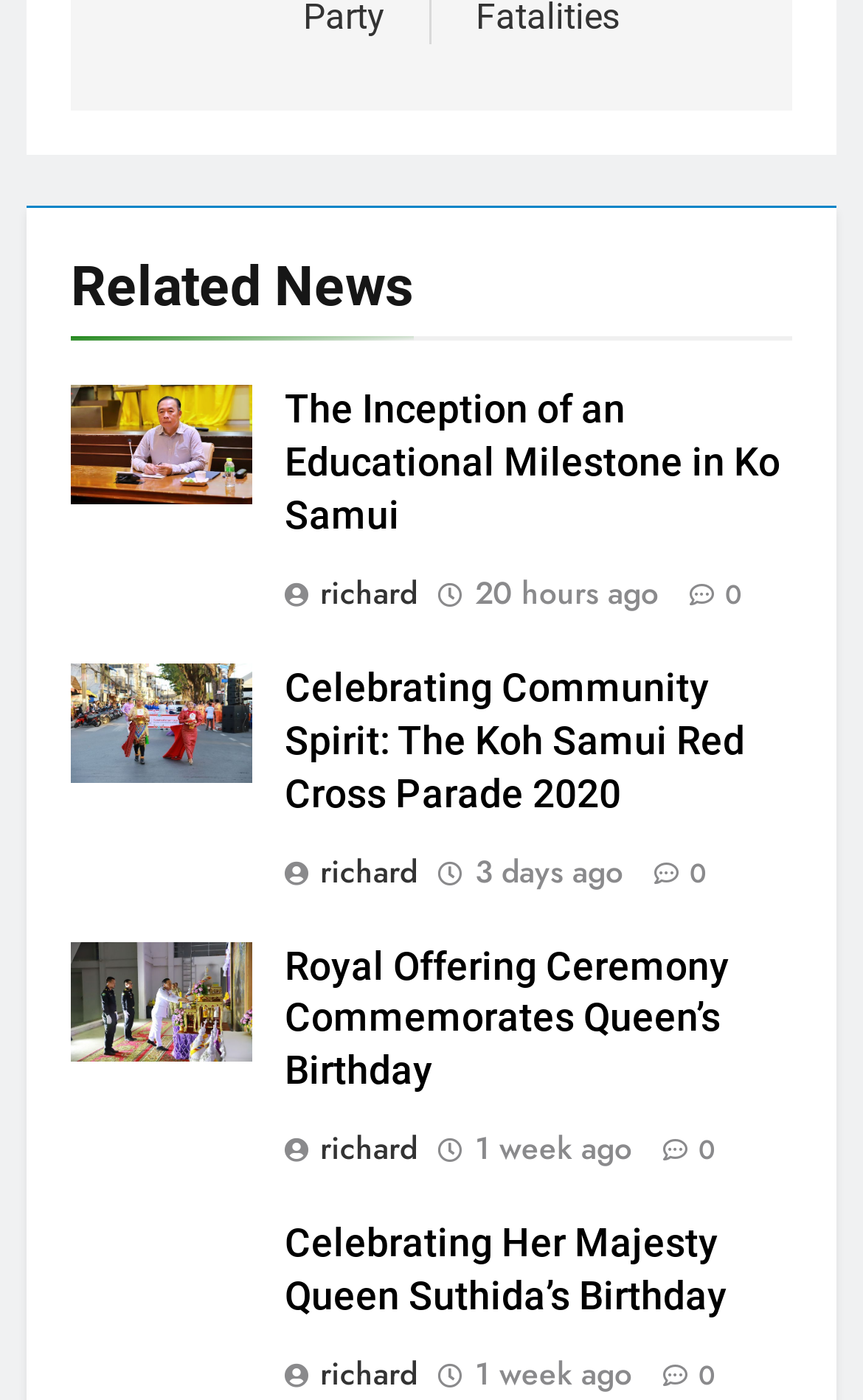From the image, can you give a detailed response to the question below:
How long ago was the second news article published?

I found the answer by looking at the time information associated with the second article, which is '3 days ago'. This suggests that the article was published 3 days ago.